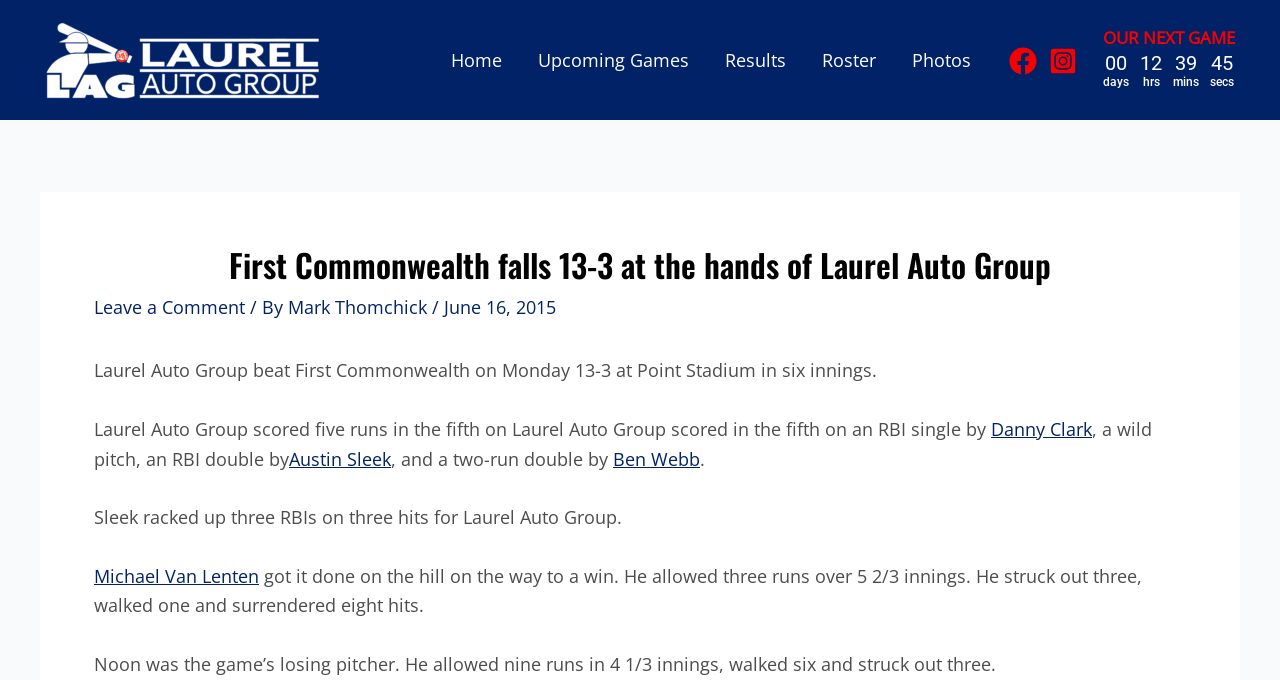How many runs did First Commonwealth score?
Please provide a single word or phrase in response based on the screenshot.

3